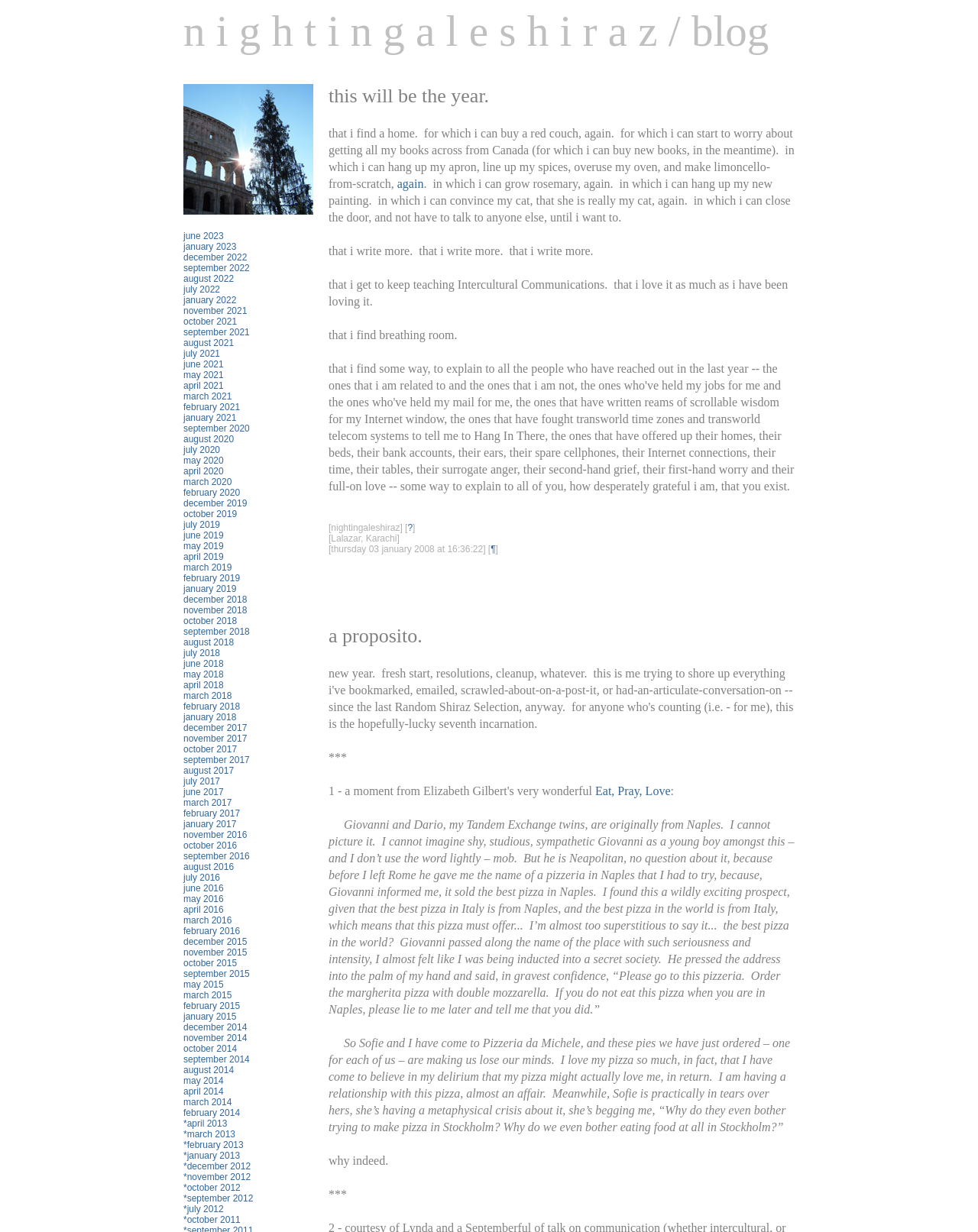Specify the bounding box coordinates of the area to click in order to follow the given instruction: "click the link to january 2023."

[0.188, 0.196, 0.242, 0.205]